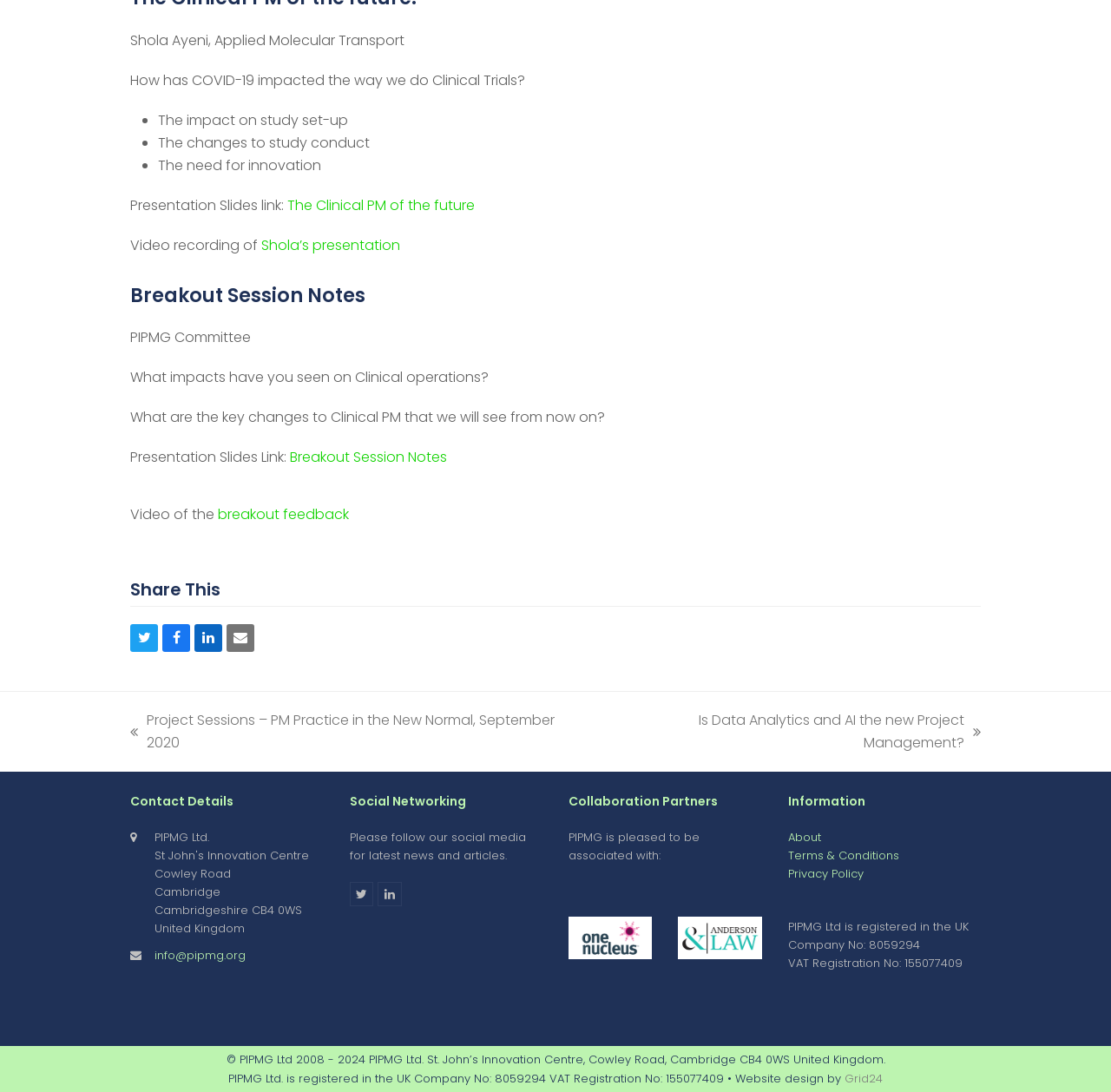How can users share the content of the webpage?
Provide an in-depth and detailed explanation in response to the question.

The webpage provides social media sharing buttons, including Twitter, Facebook, LinkedIn, and Email, which are located in the 'Share This' section, allowing users to share the content of the webpage.